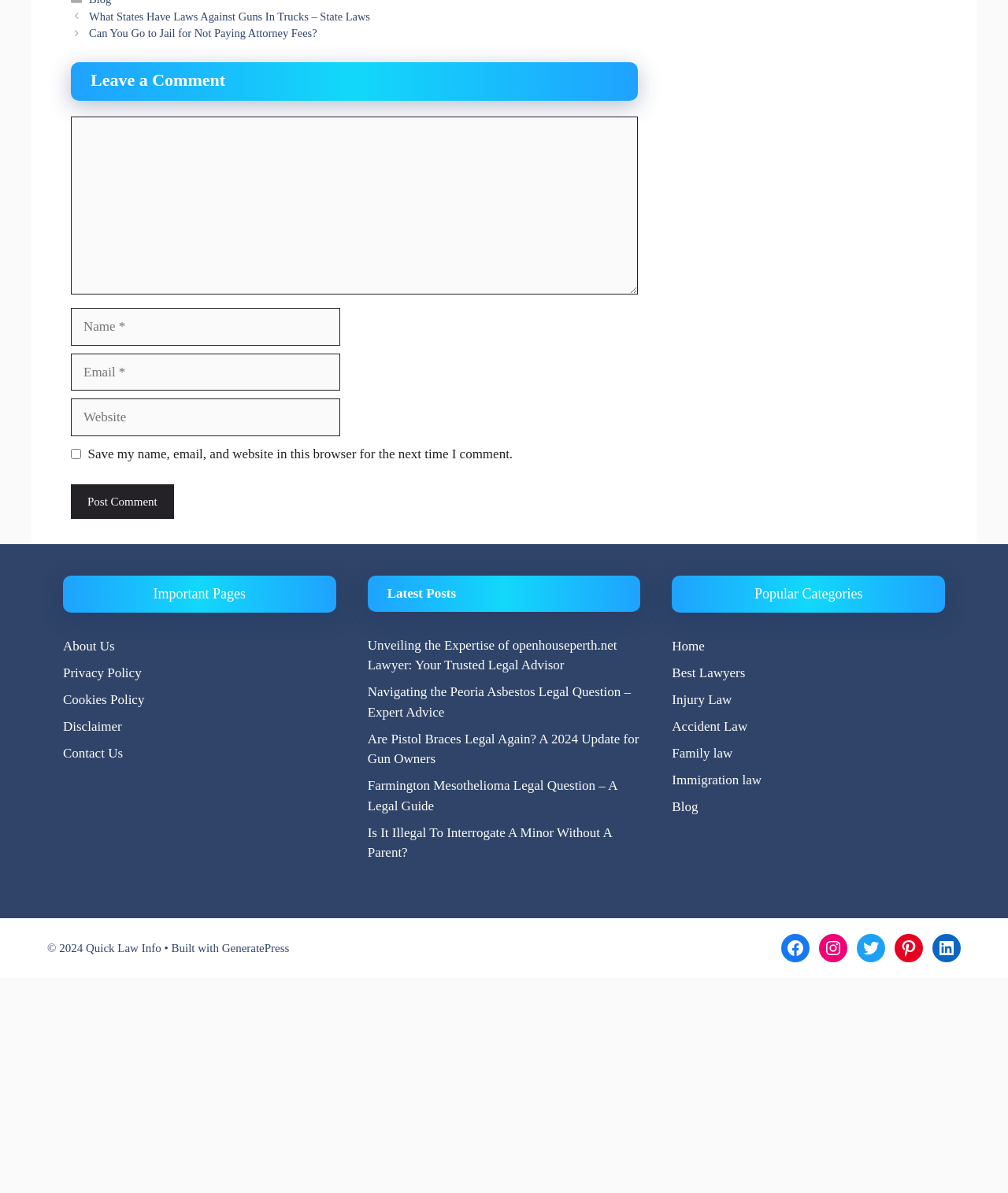Please identify the bounding box coordinates of the element I should click to complete this instruction: 'Read the 'About Us' page'. The coordinates should be given as four float numbers between 0 and 1, like this: [left, top, right, bottom].

[0.062, 0.535, 0.114, 0.548]